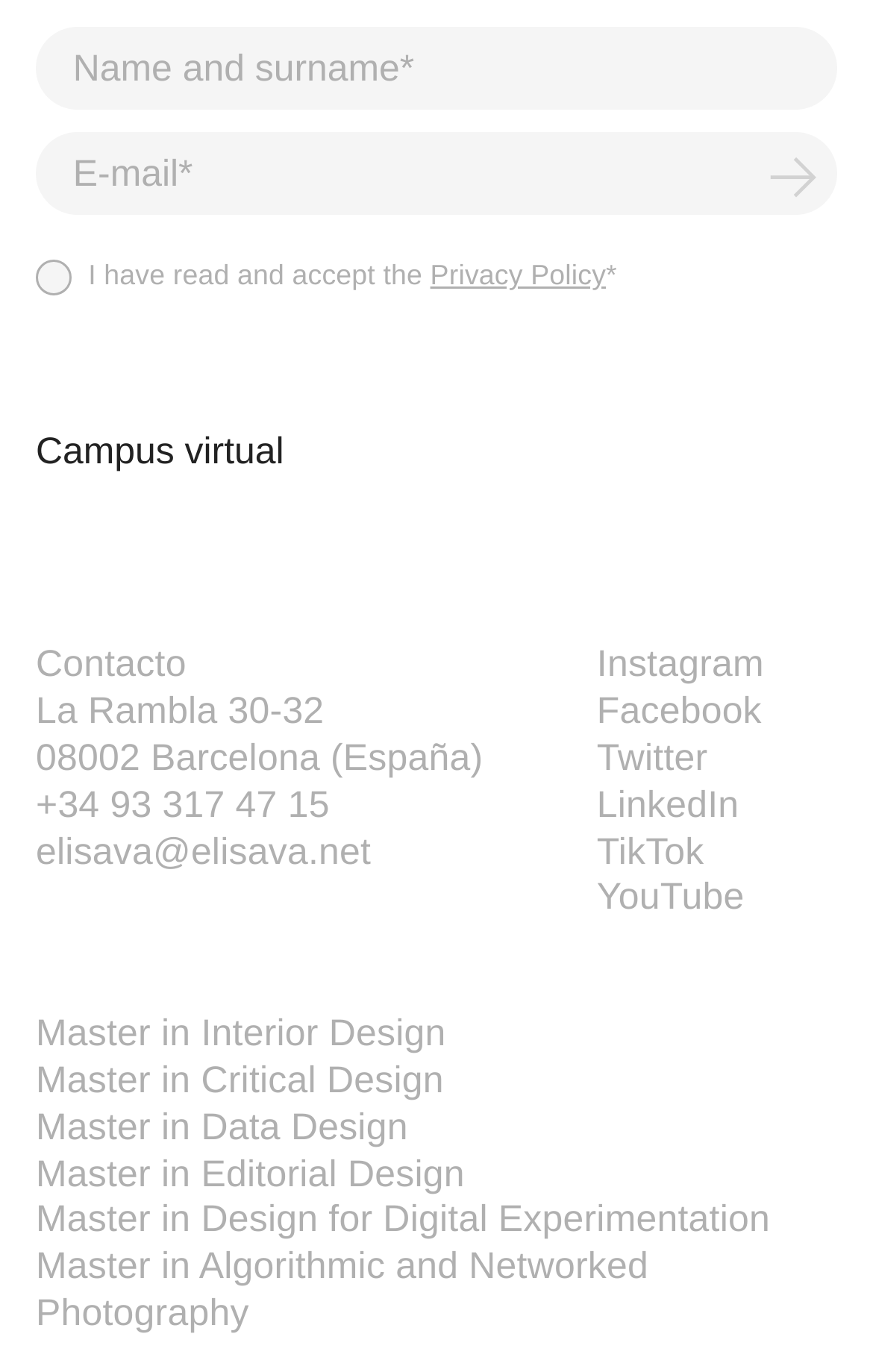Please provide a brief answer to the question using only one word or phrase: 
What is the email address of the contact?

elisava@elisava.net